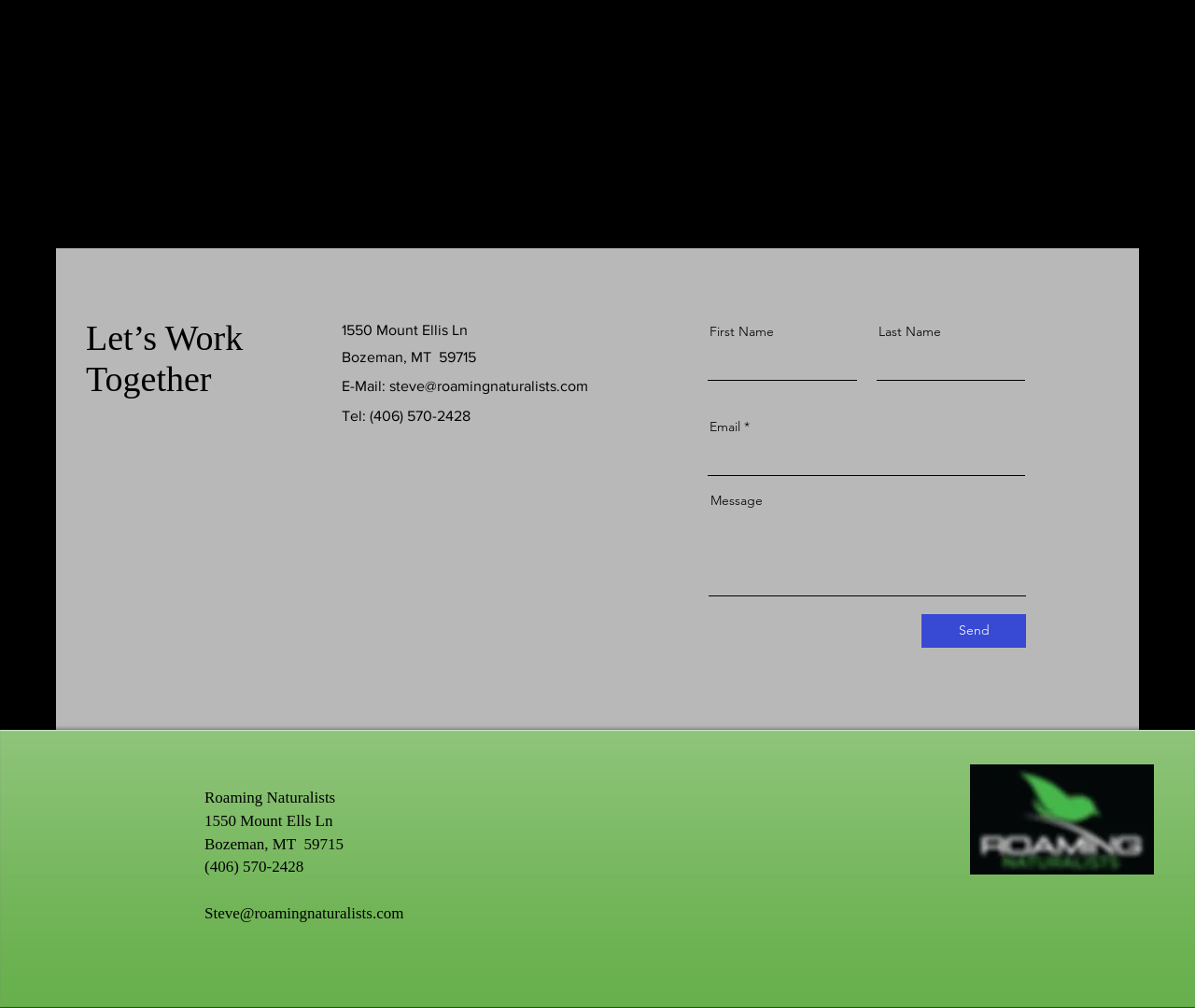Identify the bounding box coordinates for the region of the element that should be clicked to carry out the instruction: "Enter your email address". The bounding box coordinates should be four float numbers between 0 and 1, i.e., [left, top, right, bottom].

[0.592, 0.438, 0.858, 0.472]